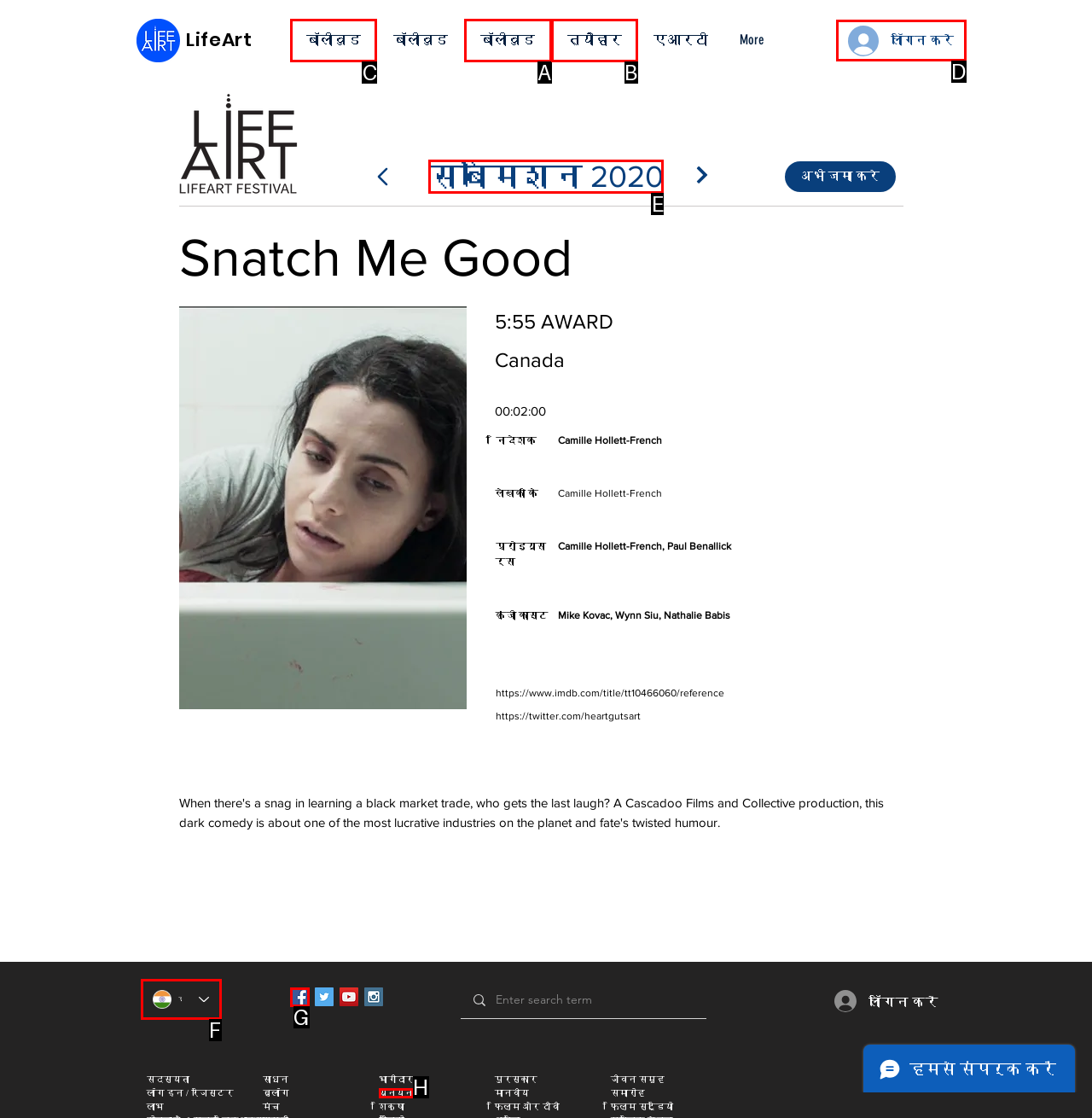Determine which option should be clicked to carry out this task: Visit the Bollywood page
State the letter of the correct choice from the provided options.

C